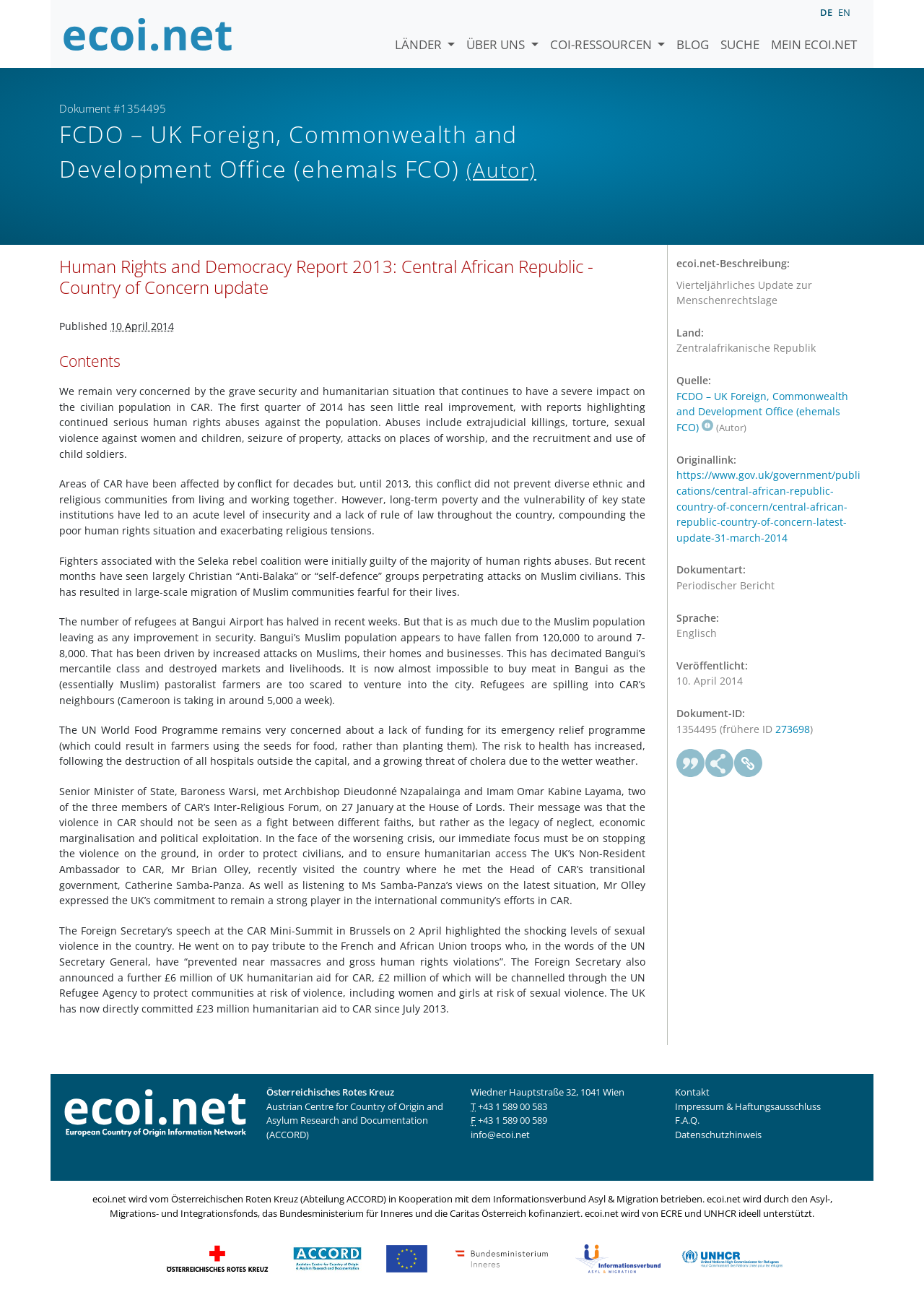What is the title of the report?
Look at the webpage screenshot and answer the question with a detailed explanation.

The title of the report can be found in the heading element with the text 'Human Rights and Democracy Report 2013: Central African Republic - Country of Concern update'.